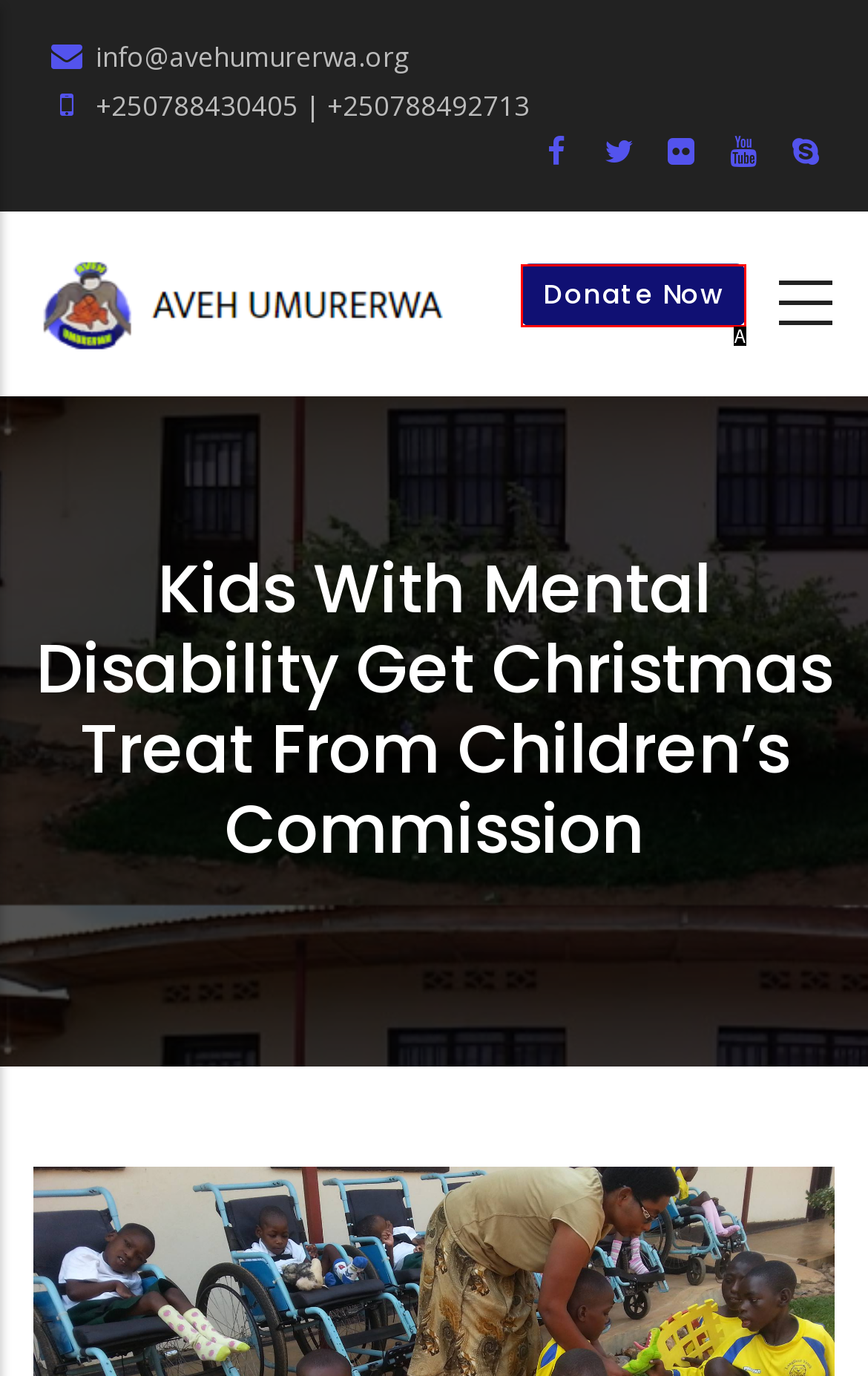Select the letter of the HTML element that best fits the description: Donate Now
Answer with the corresponding letter from the provided choices.

A